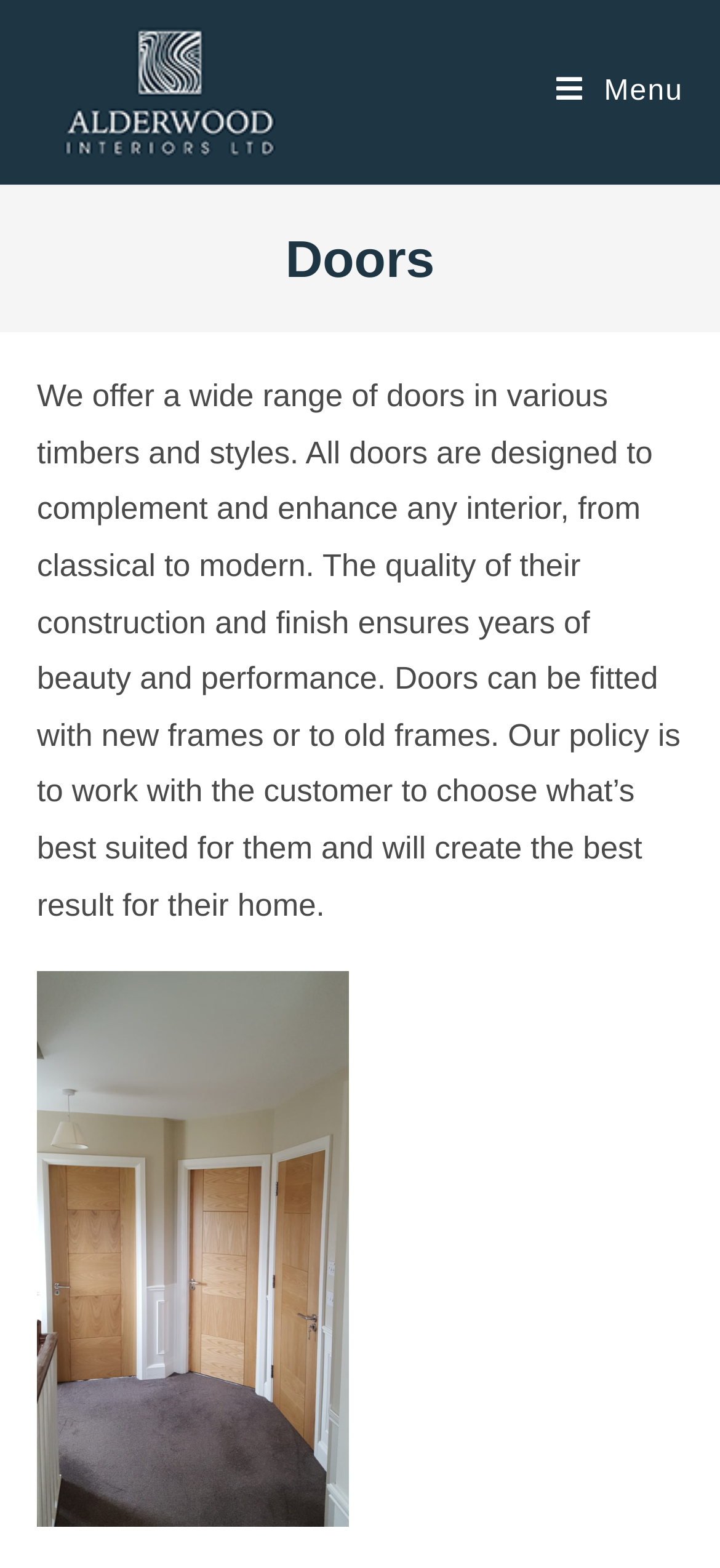What type of services does Alderwood Interiors offer?
Please give a detailed answer to the question using the information shown in the image.

Based on the webpage content, specifically the text 'We offer a wide range of doors in various timbers and styles...', it can be inferred that Alderwood Interiors offers carpentry services, which include designing and constructing doors.